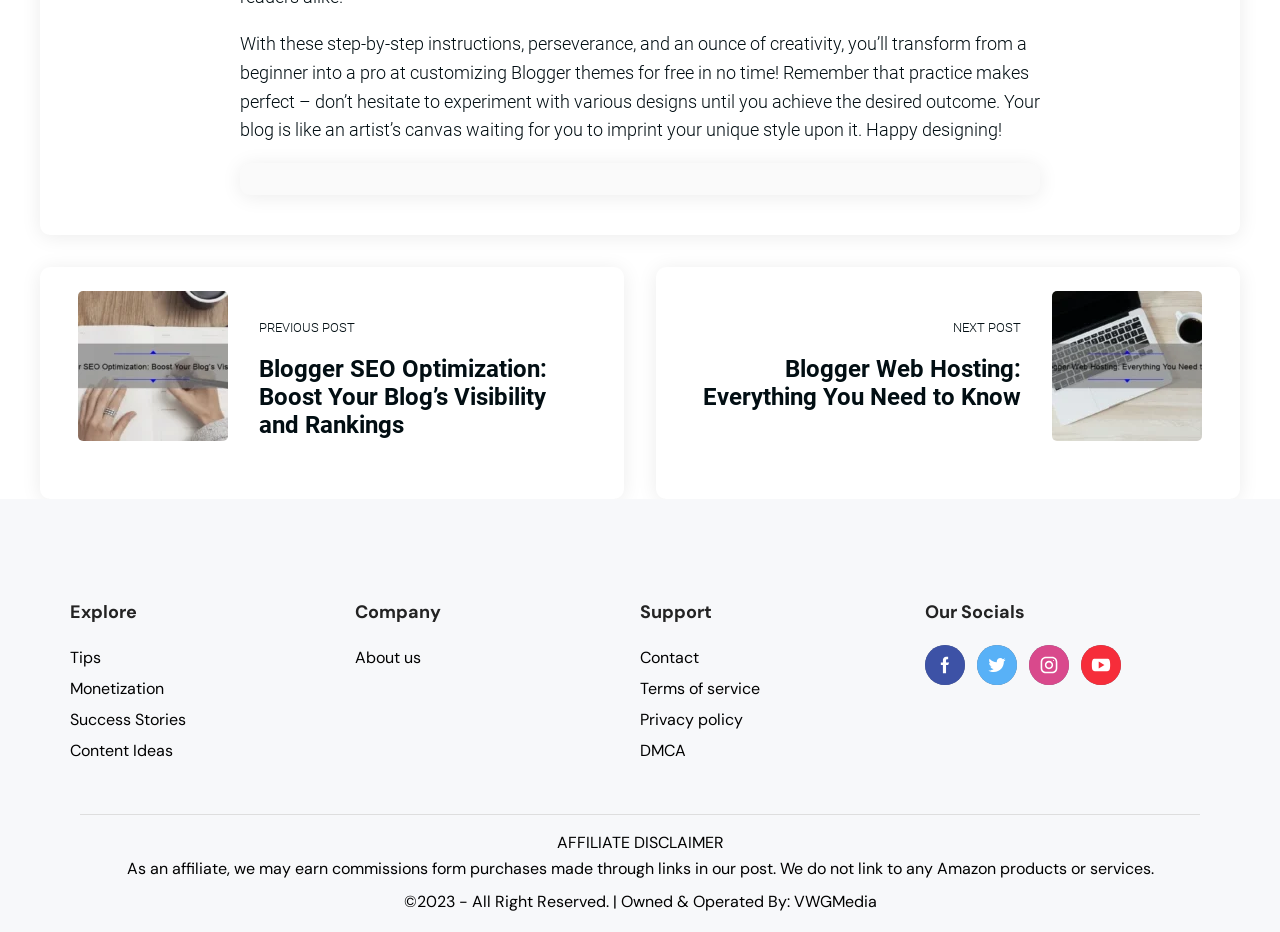Show the bounding box coordinates for the HTML element described as: "DMCA".

[0.5, 0.794, 0.536, 0.816]